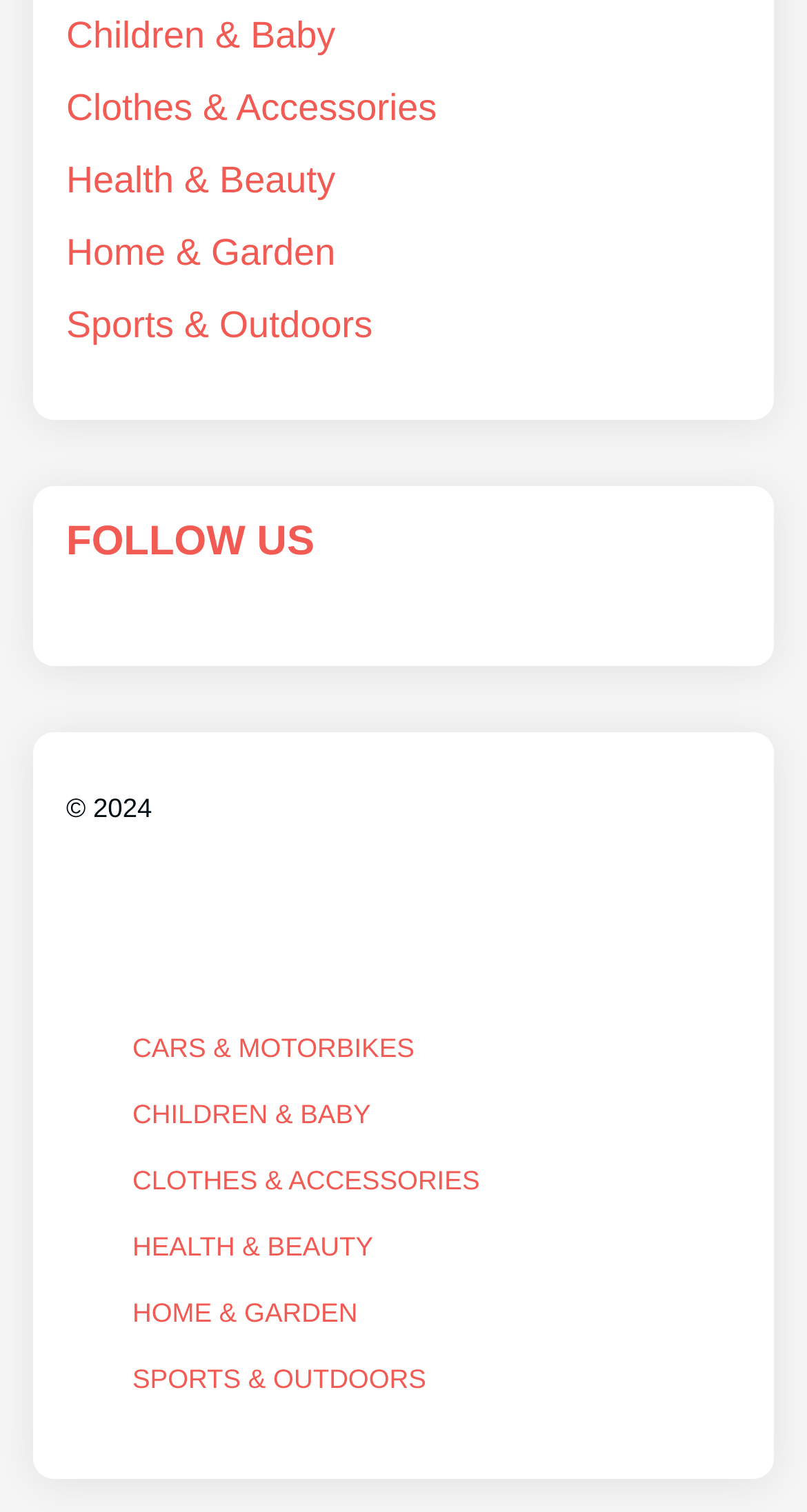Can you find the bounding box coordinates for the element to click on to achieve the instruction: "Explore Sports & Outdoors"?

[0.082, 0.202, 0.462, 0.229]